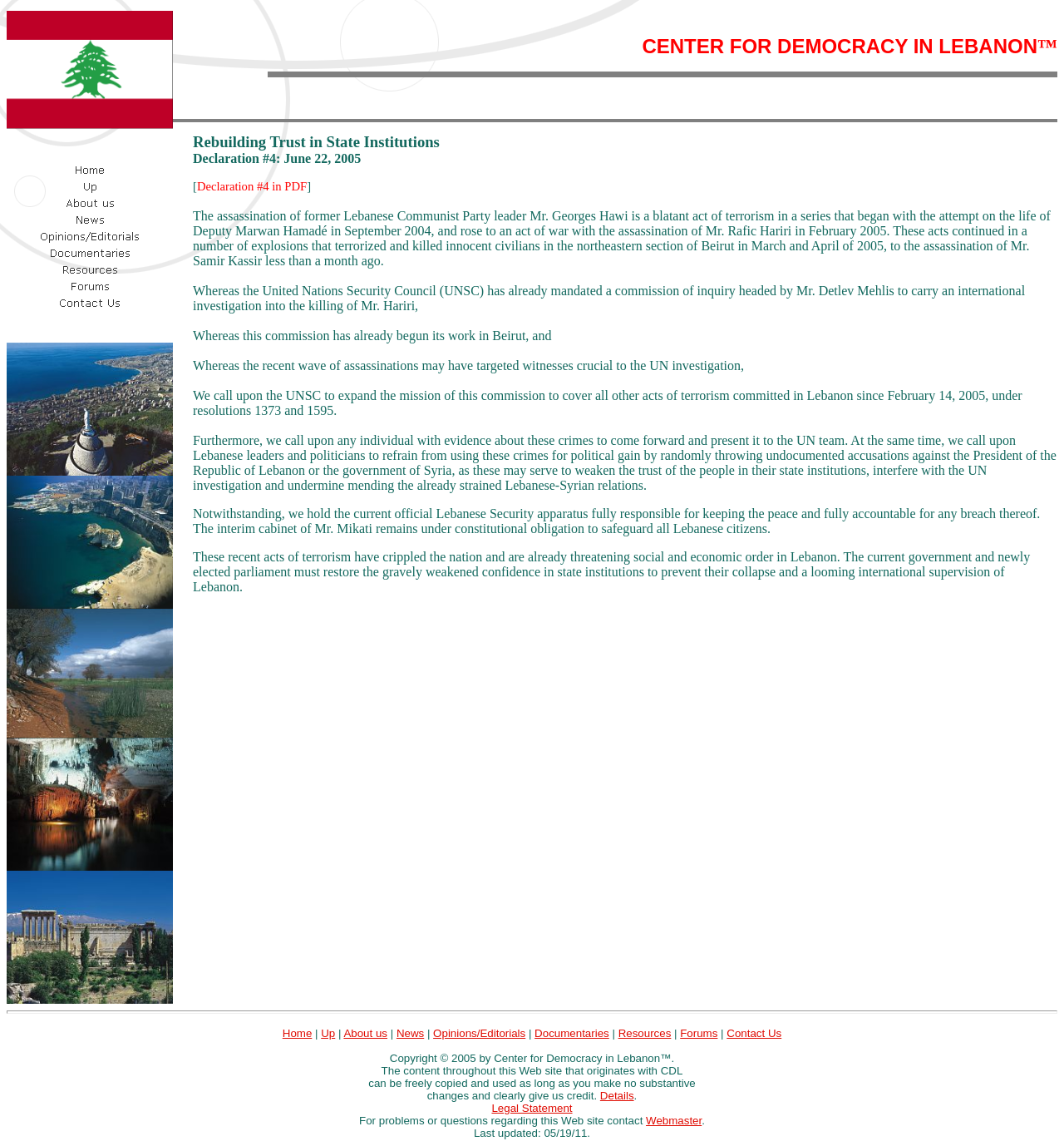What is the name of the organization?
Answer the question with a detailed explanation, including all necessary information.

The name of the organization can be found in the top-left corner of the webpage, where the Lebanese flag is displayed, and it is written as 'The Lebanese Flag CENTER FOR DEMOCRACY IN LEBANON™'.